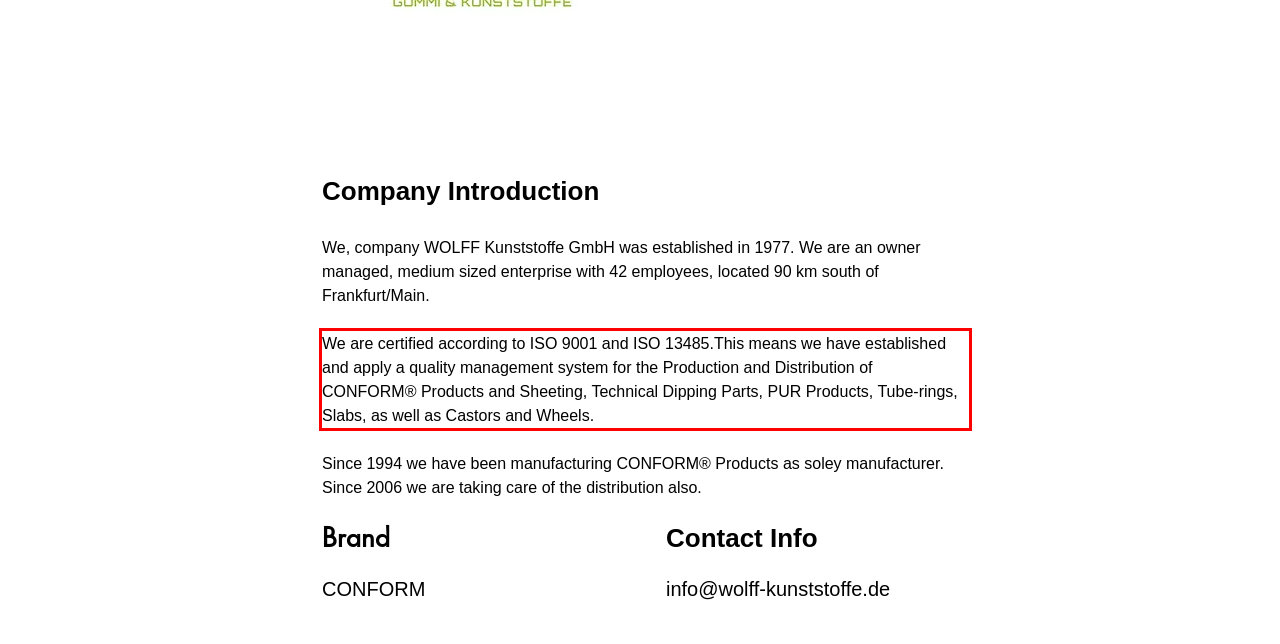Given a webpage screenshot, identify the text inside the red bounding box using OCR and extract it.

We are certified according to ISO 9001 and ISO 13485.This means we have established and apply a quality management system for the Production and Distribution of CONFORM® Products and Sheeting, Technical Dipping Parts, PUR Products, Tube-rings, Slabs, as well as Castors and Wheels.